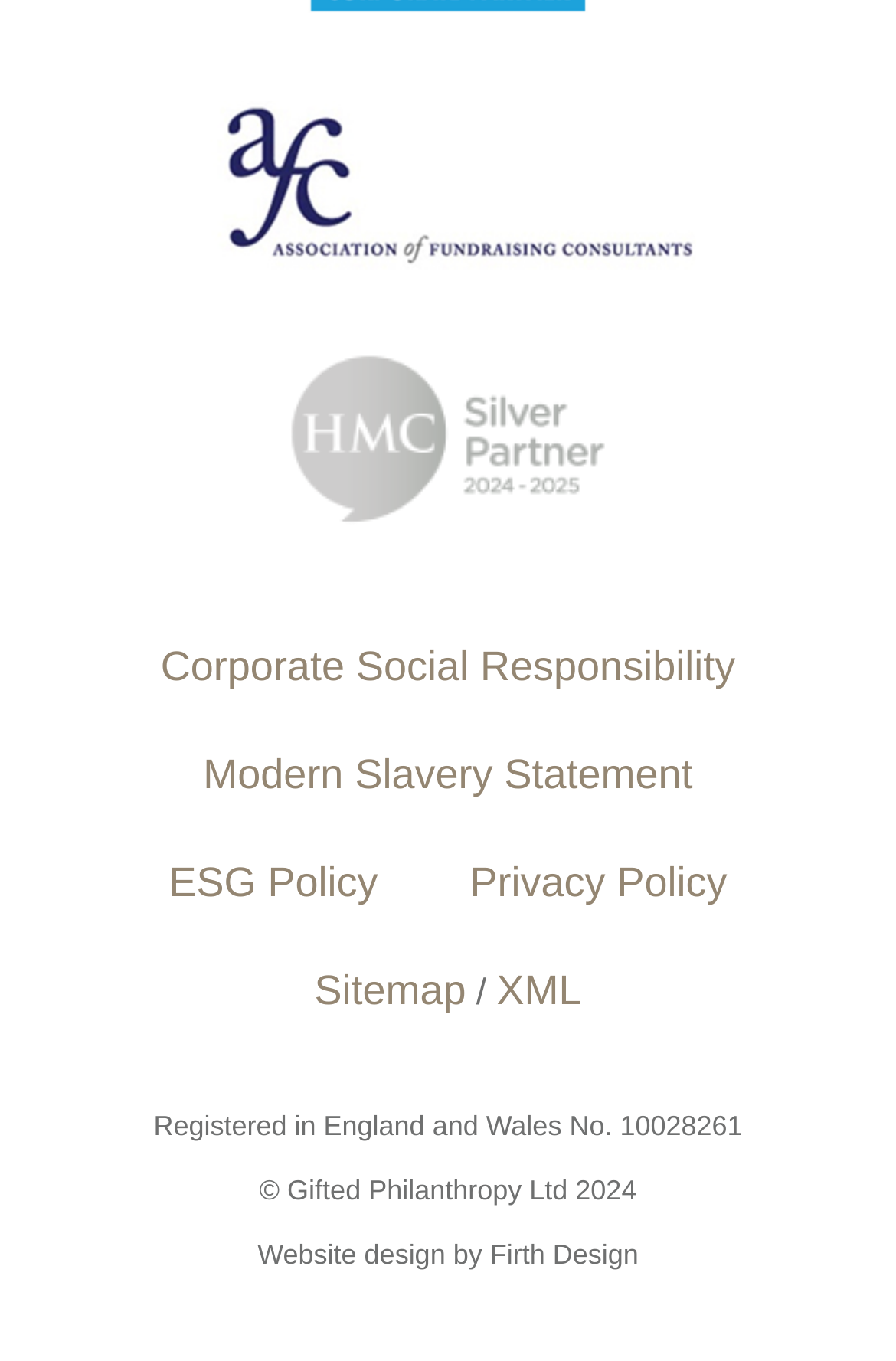Find the bounding box coordinates for the area that should be clicked to accomplish the instruction: "View members of the Association of Fundraising Consultants".

[0.221, 0.121, 0.779, 0.15]